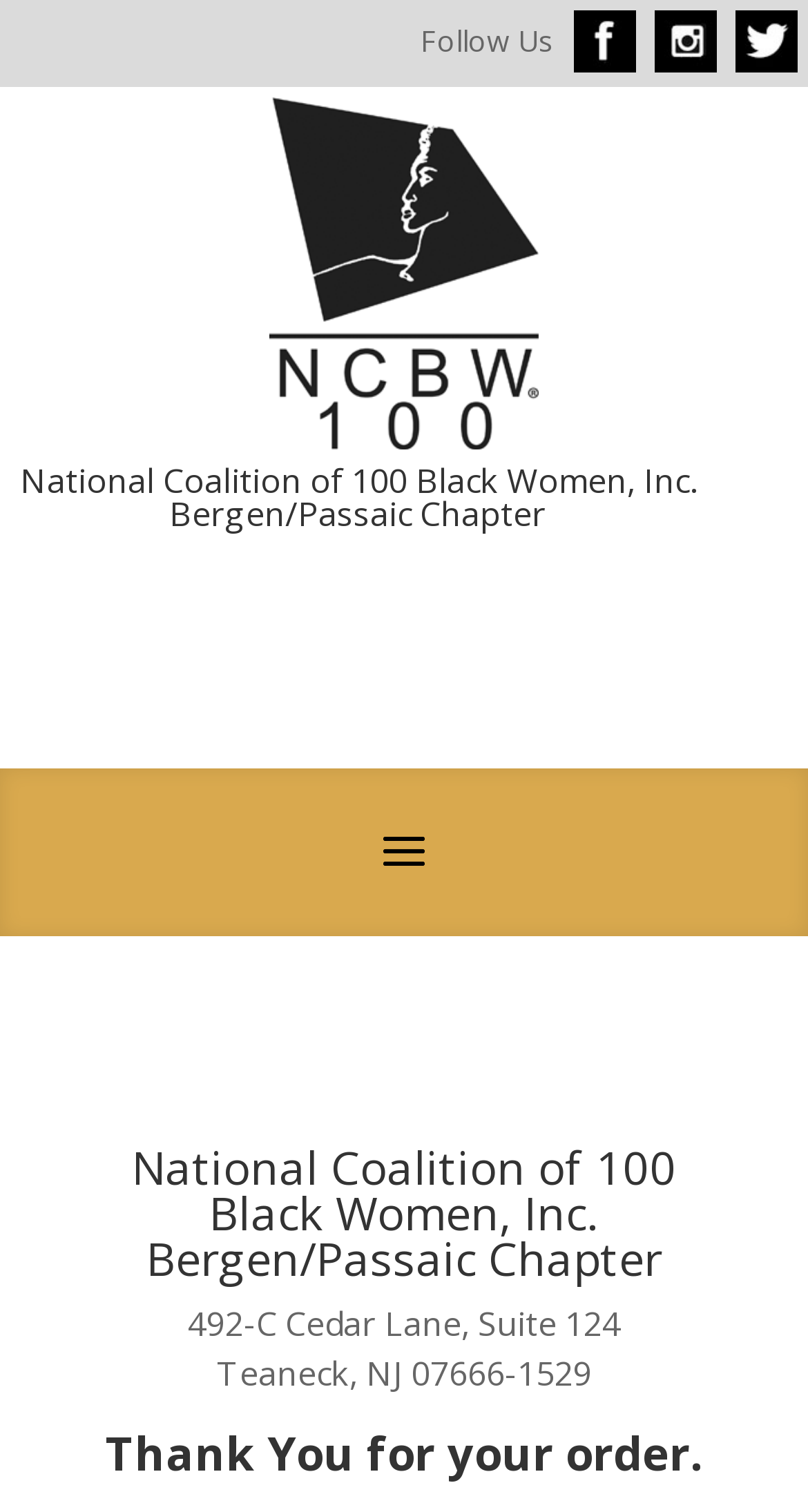What is the address of the organization?
Answer the question with a single word or phrase by looking at the picture.

492-C Cedar Lane, Suite 124, Teaneck, NJ 07666-1529